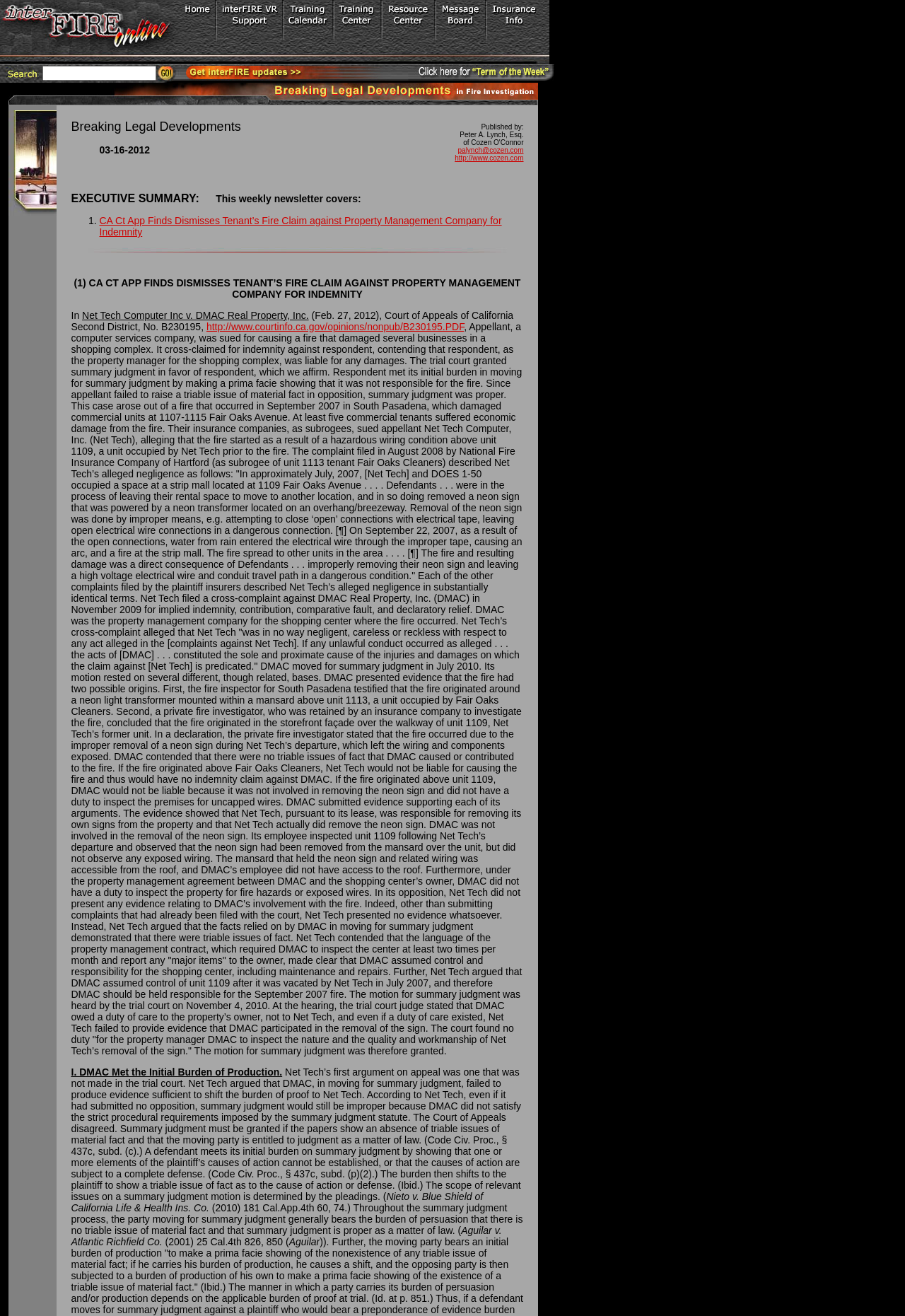Identify the bounding box coordinates for the element you need to click to achieve the following task: "View the 'Archives' section". Provide the bounding box coordinates as four float numbers between 0 and 1, in the form [left, top, right, bottom].

None